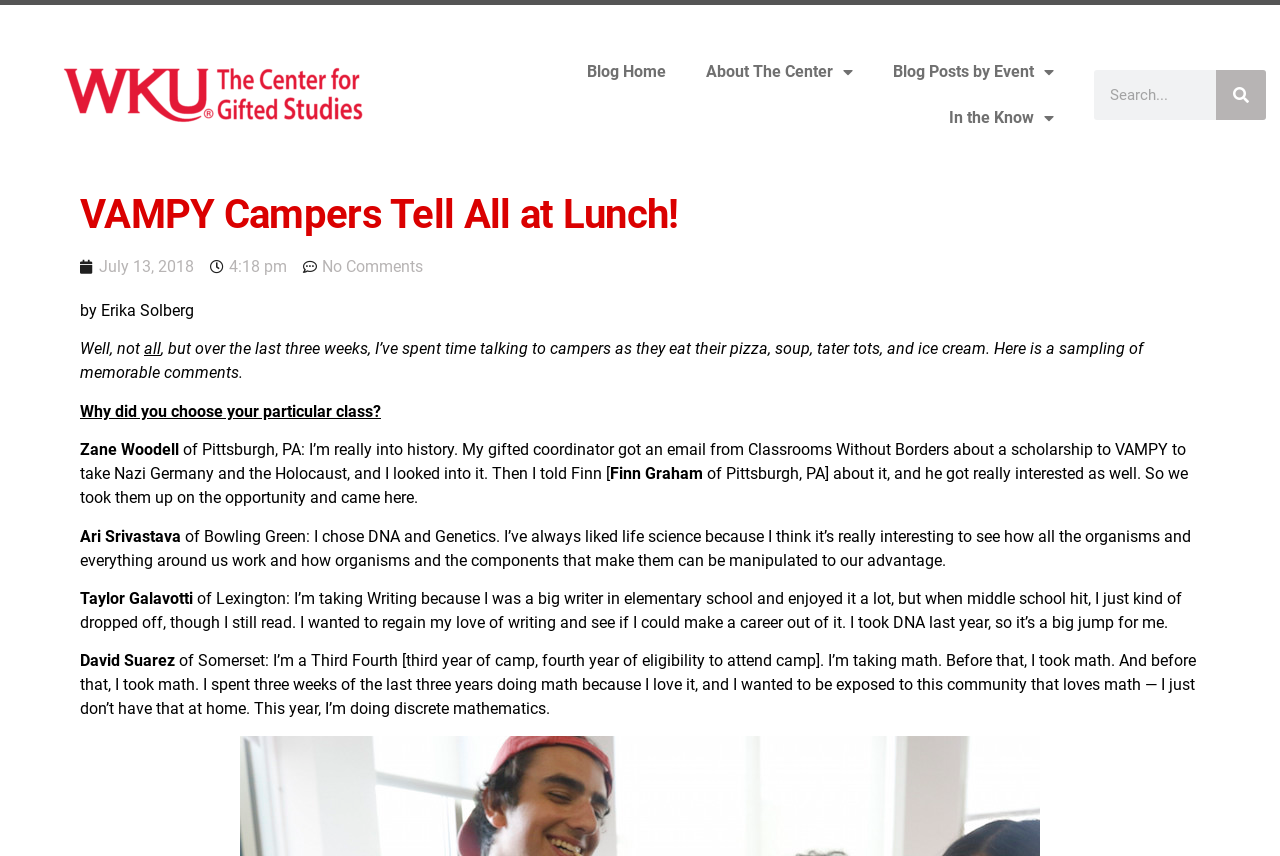Return the bounding box coordinates of the UI element that corresponds to this description: "Search". The coordinates must be given as four float numbers in the range of 0 and 1, [left, top, right, bottom].

[0.95, 0.082, 0.989, 0.14]